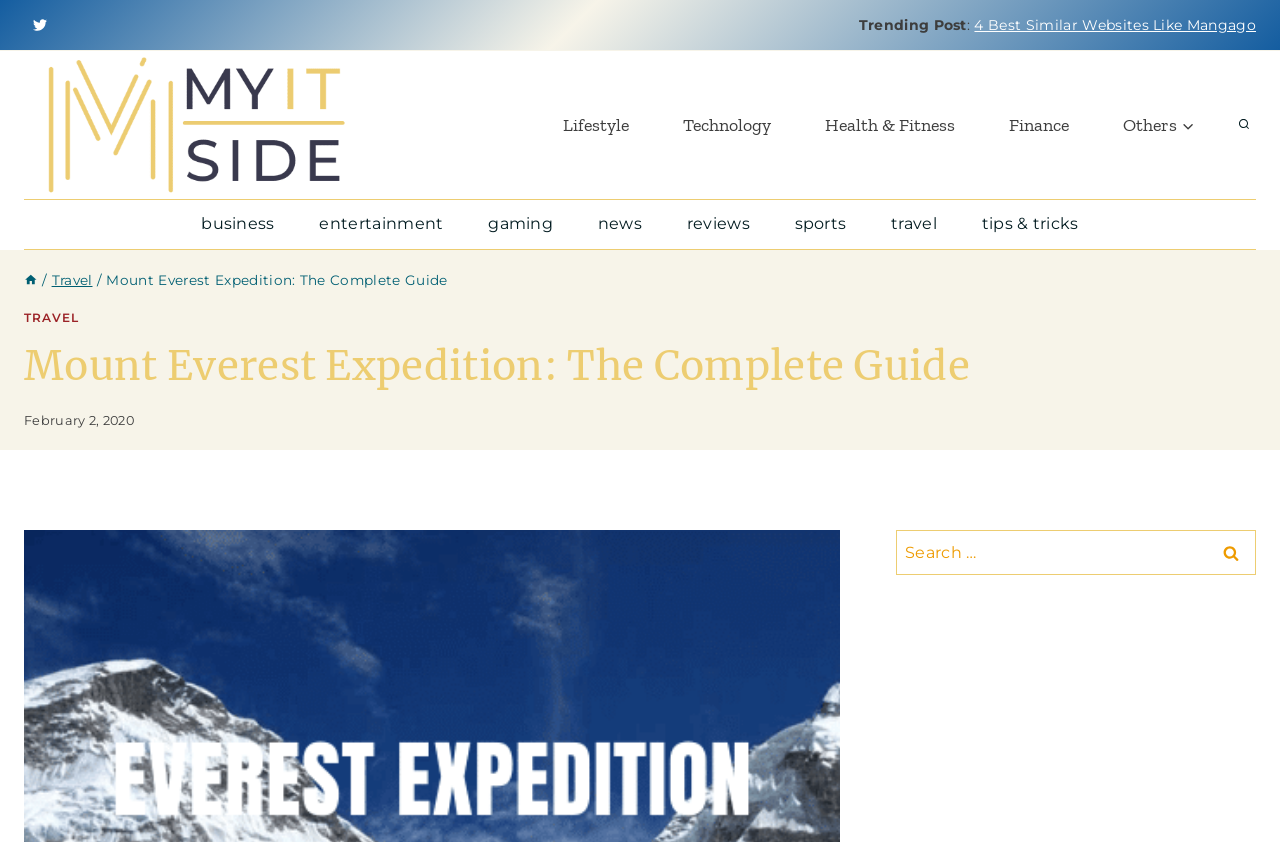Please examine the image and answer the question with a detailed explanation:
What is the name of the mountain mentioned in the webpage?

The webpage mentions 'Mount Everest Expedition: The Complete Guide' in its title, and also mentions 'Experience the world highest peak Mt. Everest' in its meta description, which indicates that the mountain being referred to is Mt. Everest.